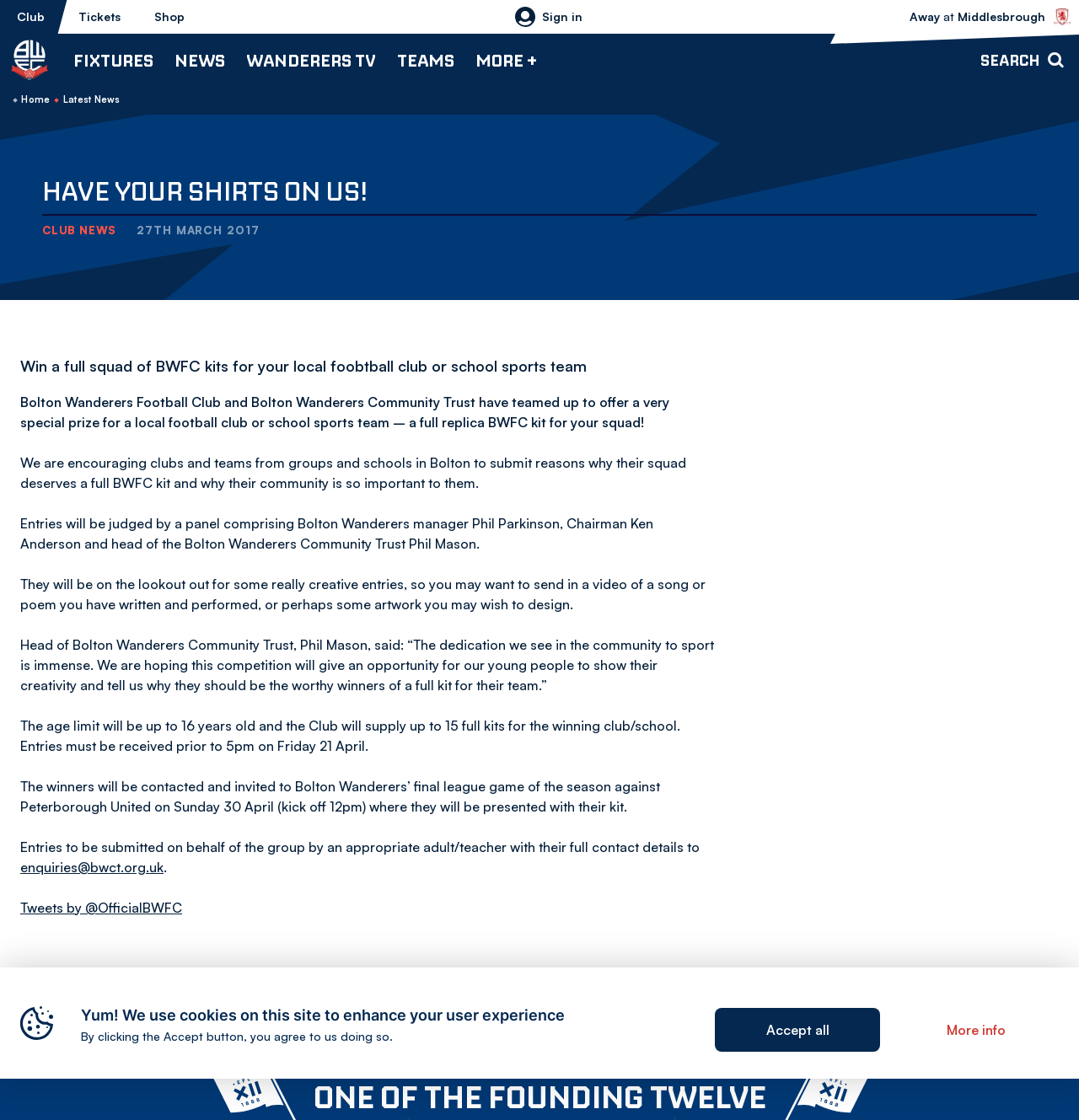Please provide the bounding box coordinate of the region that matches the element description: Home. Coordinates should be in the format (top-left x, top-left y, bottom-right x, bottom-right y) and all values should be between 0 and 1.

[0.02, 0.084, 0.046, 0.094]